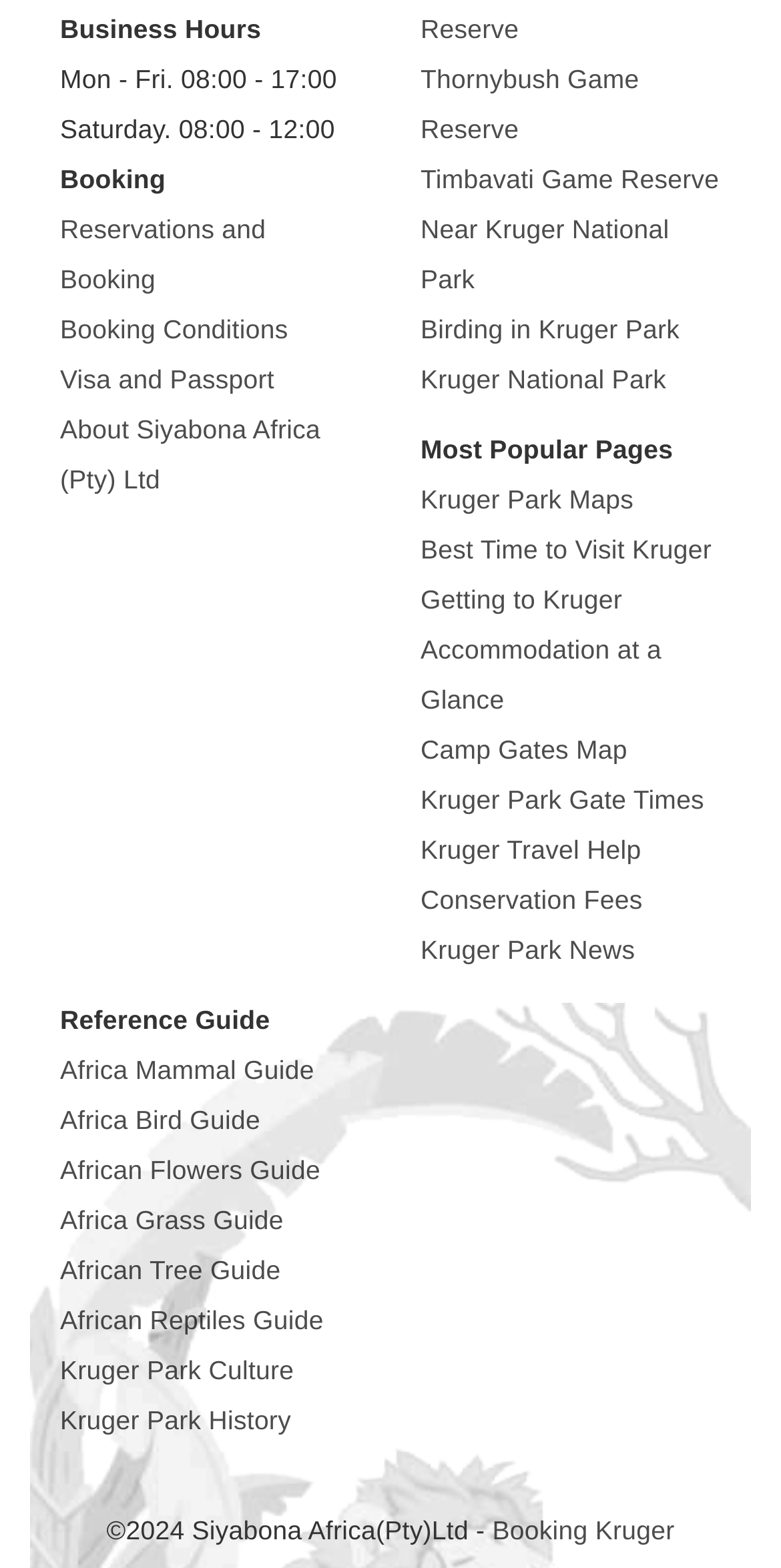Find the bounding box coordinates of the element I should click to carry out the following instruction: "Read about Kruger Park History".

[0.077, 0.897, 0.373, 0.916]